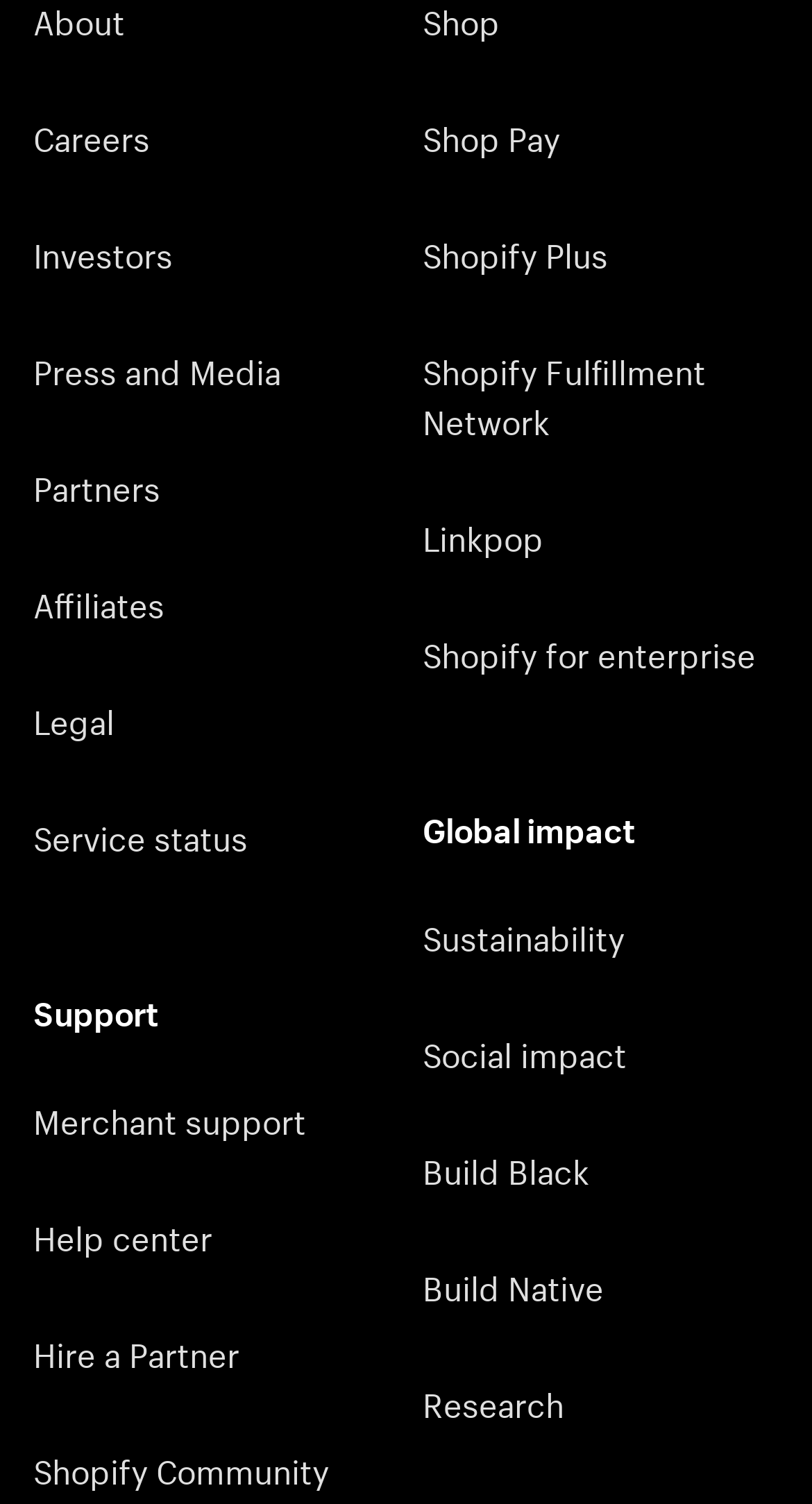How many links are there under 'Support'?
Look at the screenshot and respond with a single word or phrase.

3